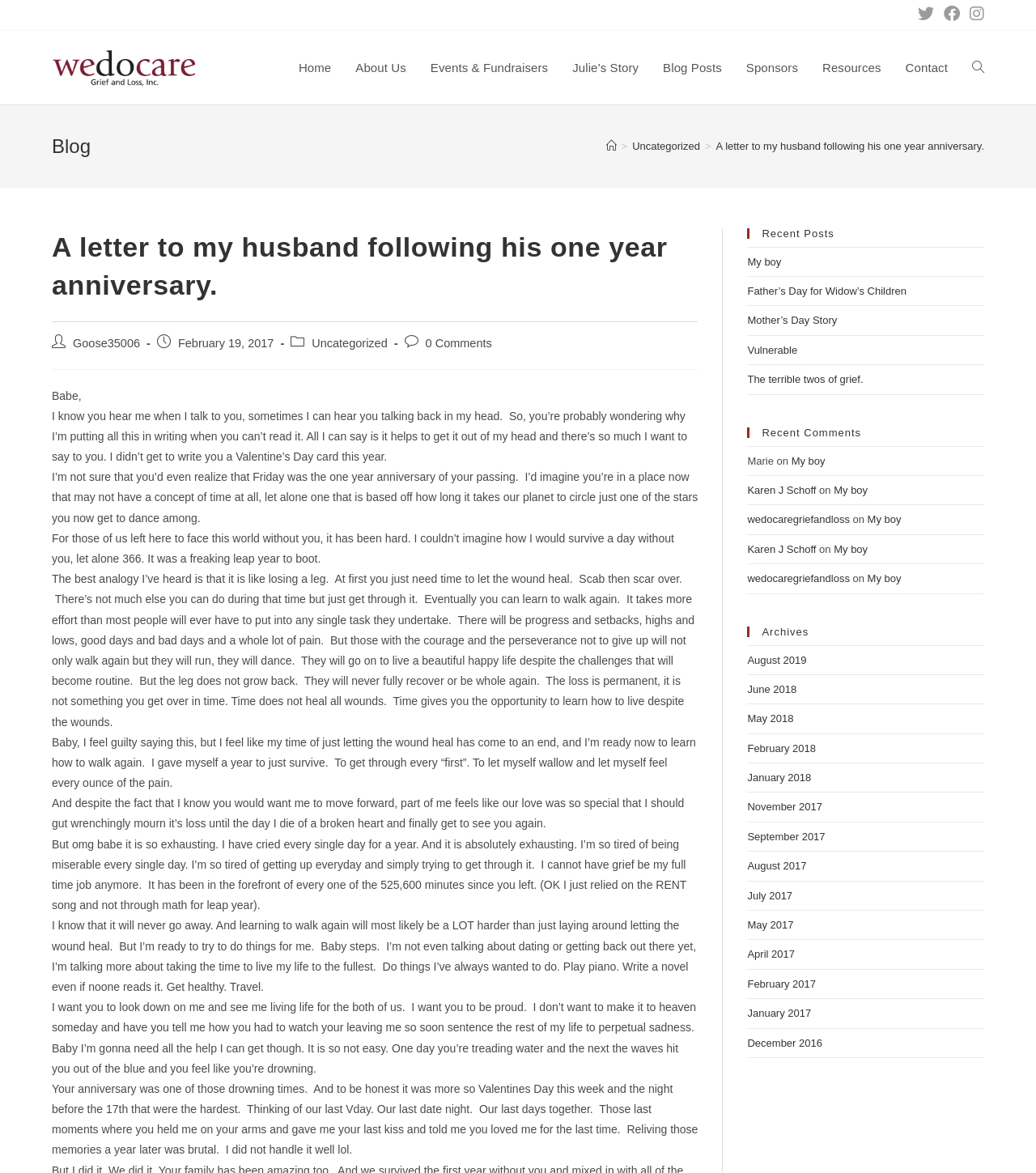Can you find the bounding box coordinates for the element to click on to achieve the instruction: "Click on the 'Home' link"?

[0.276, 0.026, 0.331, 0.089]